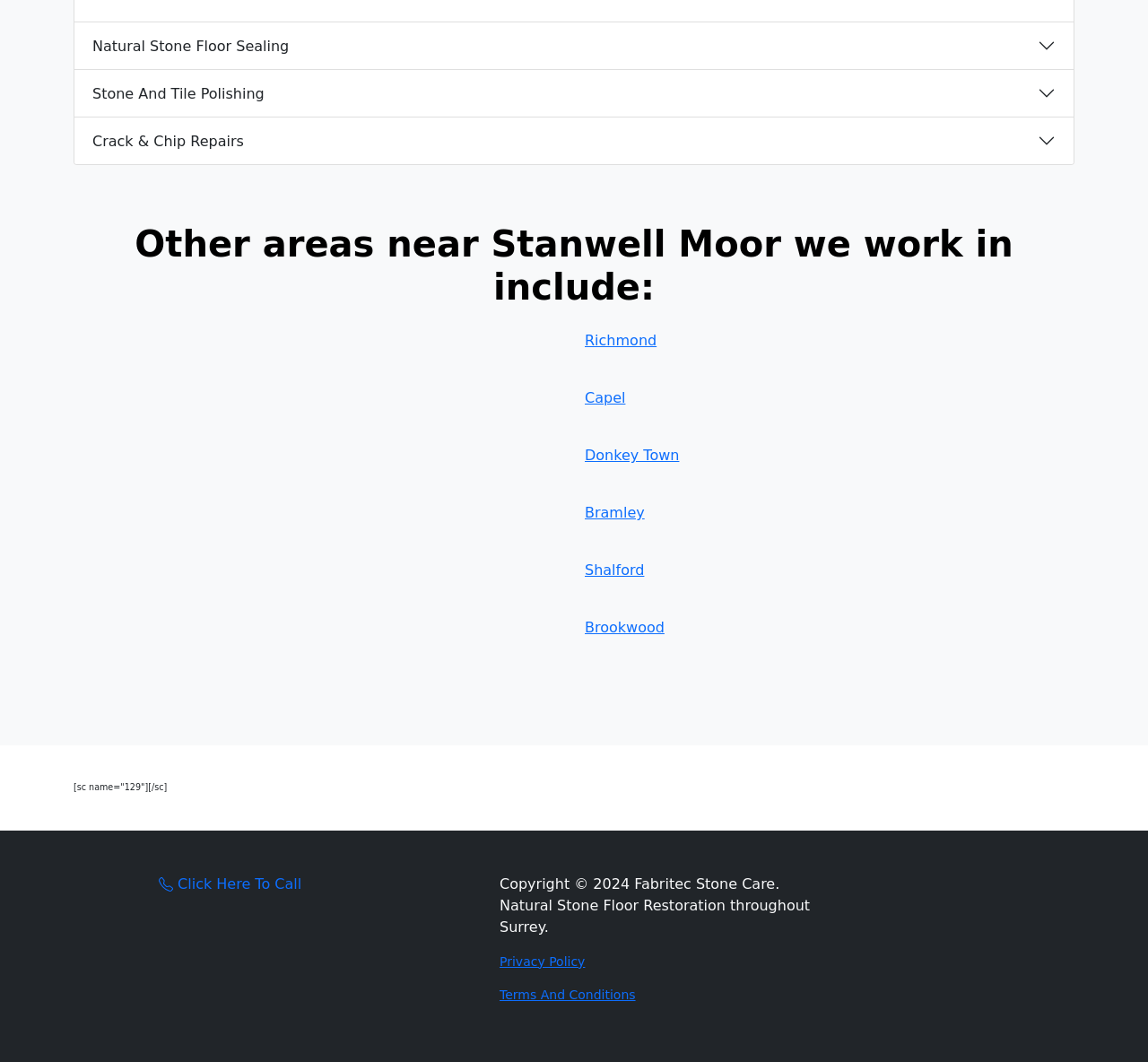Please find the bounding box coordinates of the clickable region needed to complete the following instruction: "Click Richmond". The bounding box coordinates must consist of four float numbers between 0 and 1, i.e., [left, top, right, bottom].

[0.509, 0.311, 0.711, 0.331]